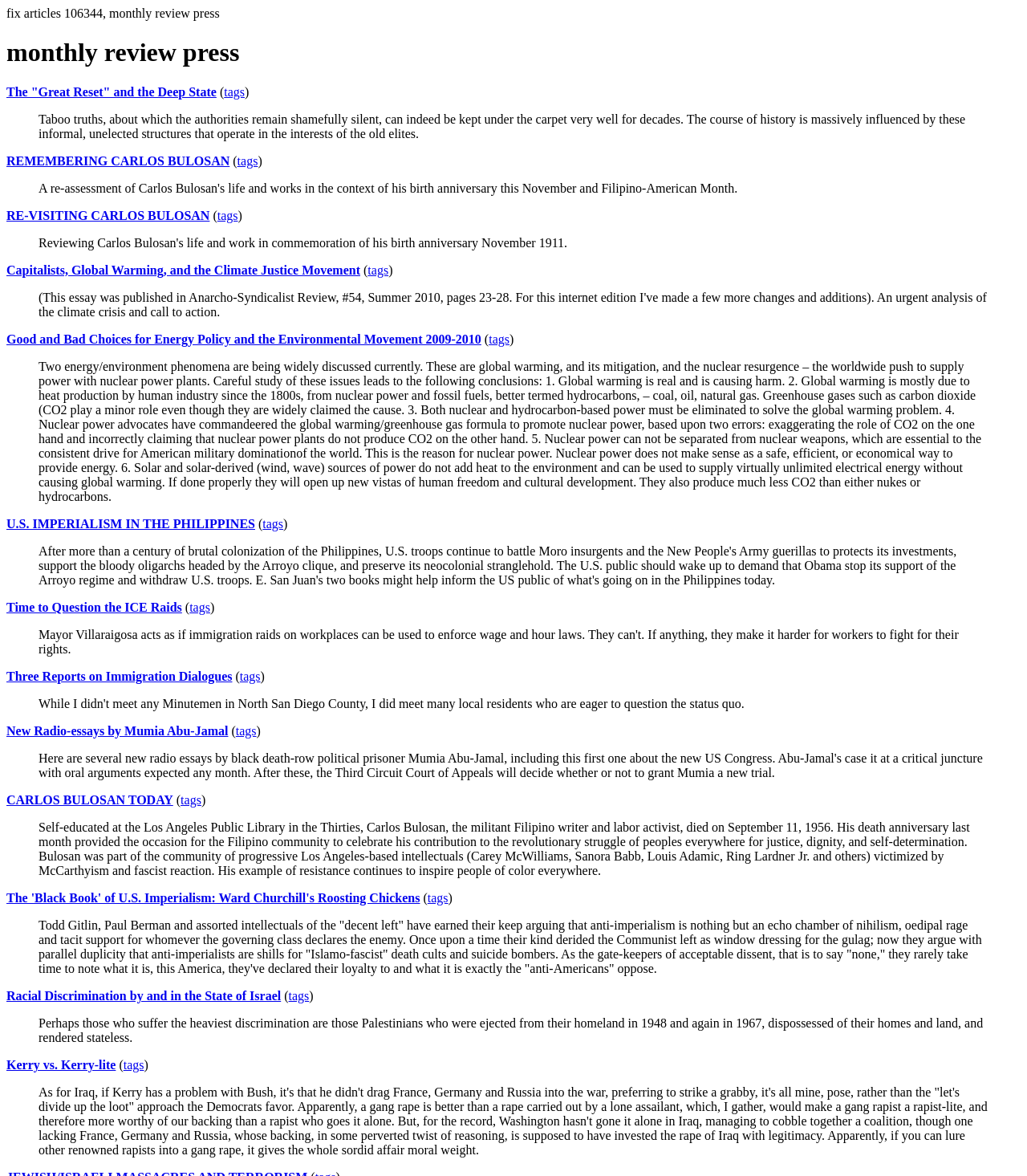Locate the bounding box coordinates of the item that should be clicked to fulfill the instruction: "Learn about 'Racial Discrimination by and in the State of Israel'".

[0.006, 0.841, 0.274, 0.852]